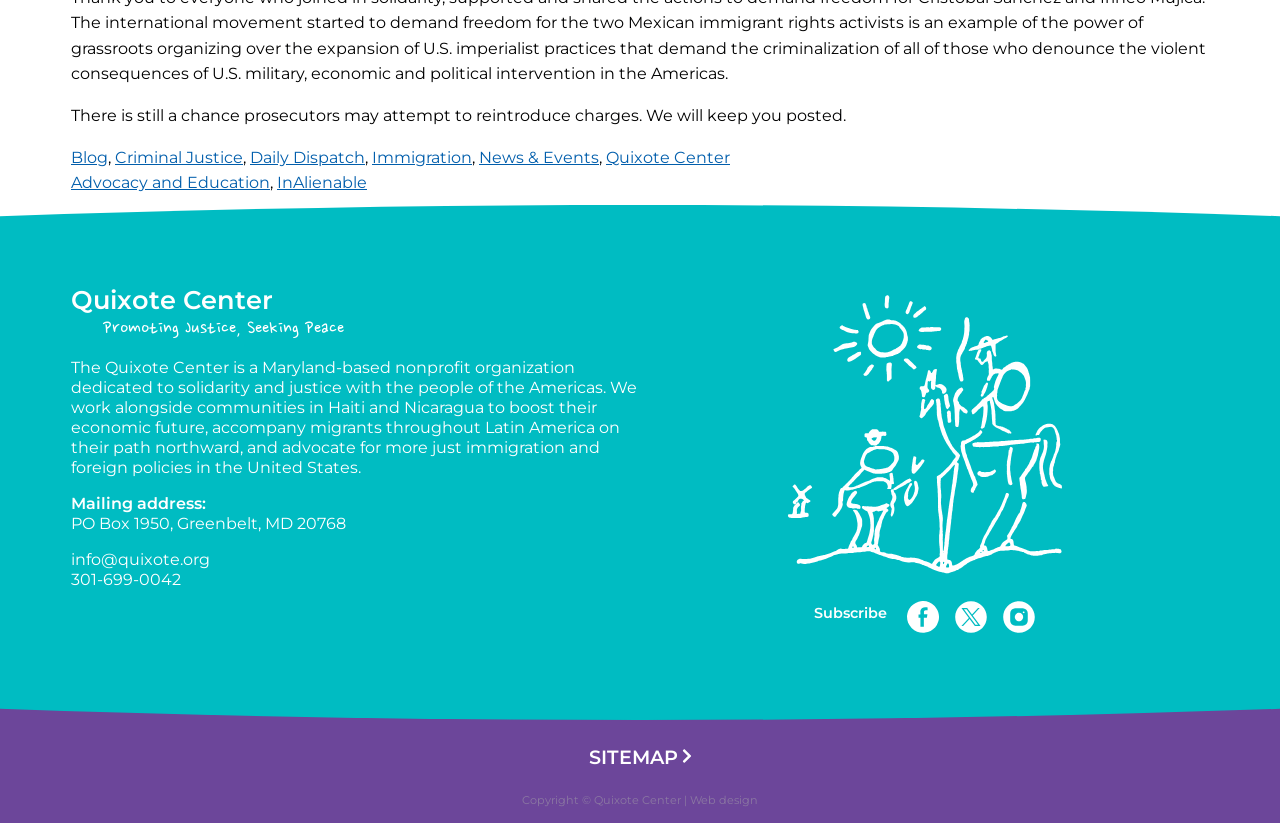What social media platforms does the Quixote Center have?
From the image, respond with a single word or phrase.

Facebook, Twitter, Instagram